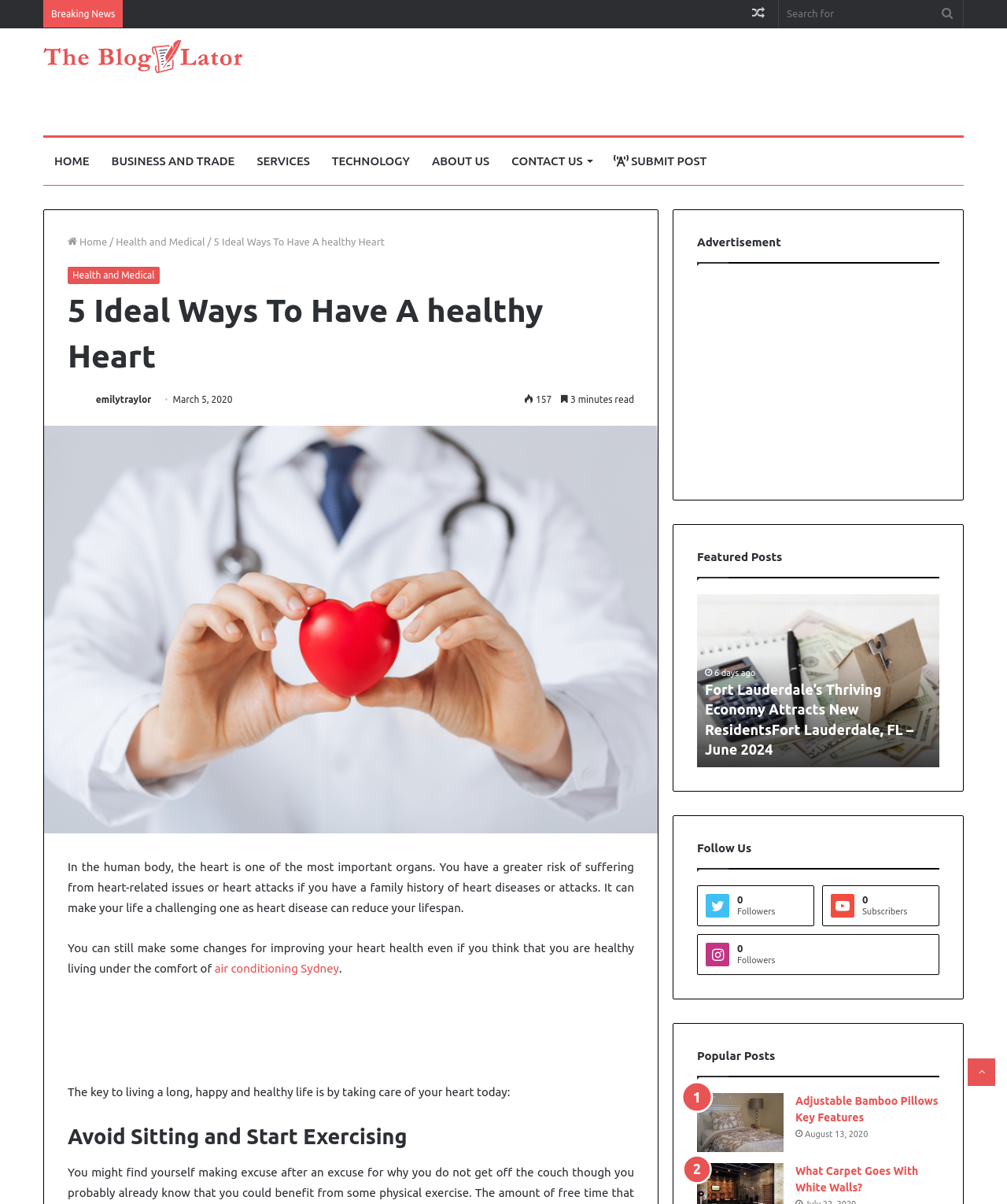What is the category of the current article?
Answer the question using a single word or phrase, according to the image.

Health and Medical